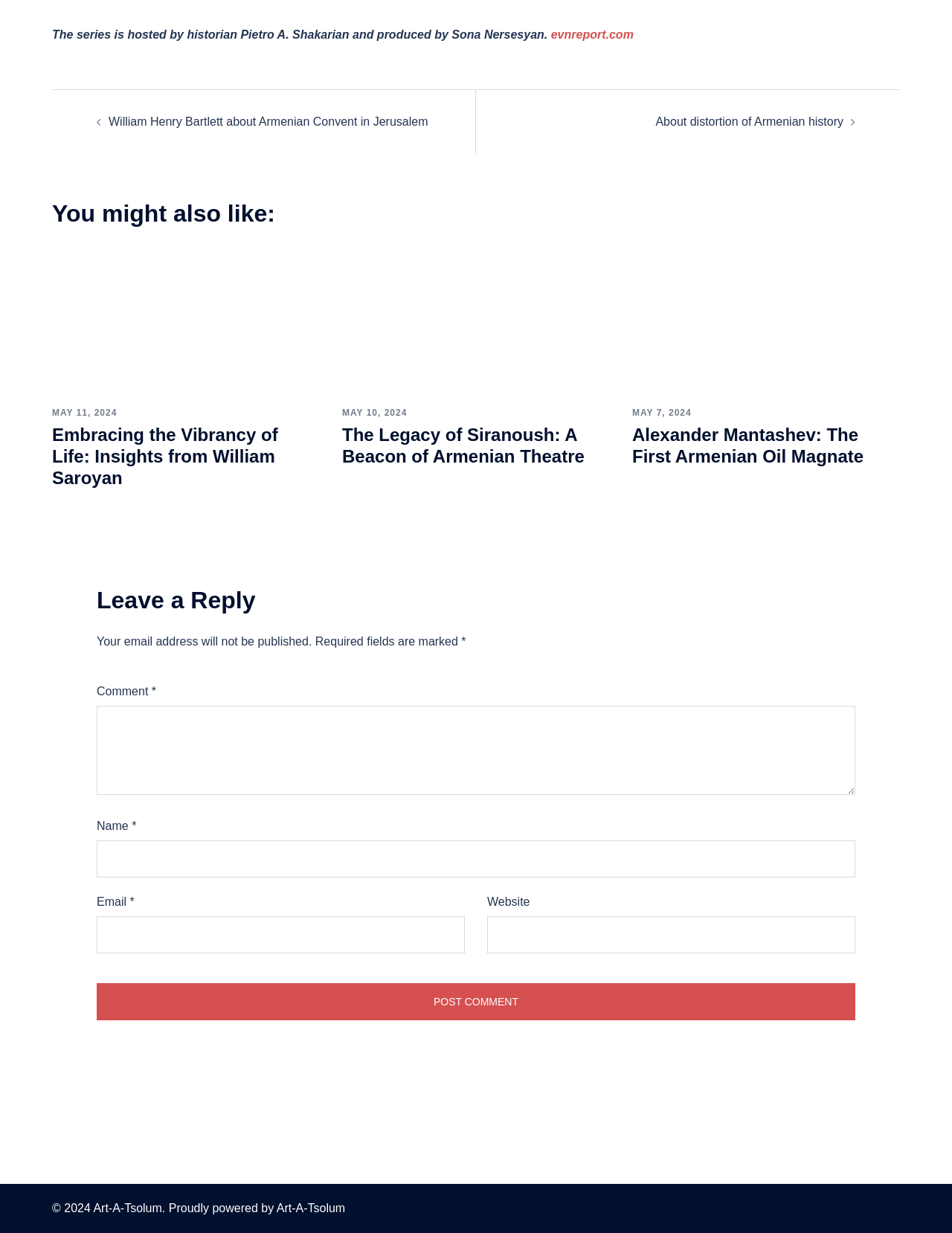Can you pinpoint the bounding box coordinates for the clickable element required for this instruction: "Post a comment"? The coordinates should be four float numbers between 0 and 1, i.e., [left, top, right, bottom].

[0.102, 0.775, 0.898, 0.806]